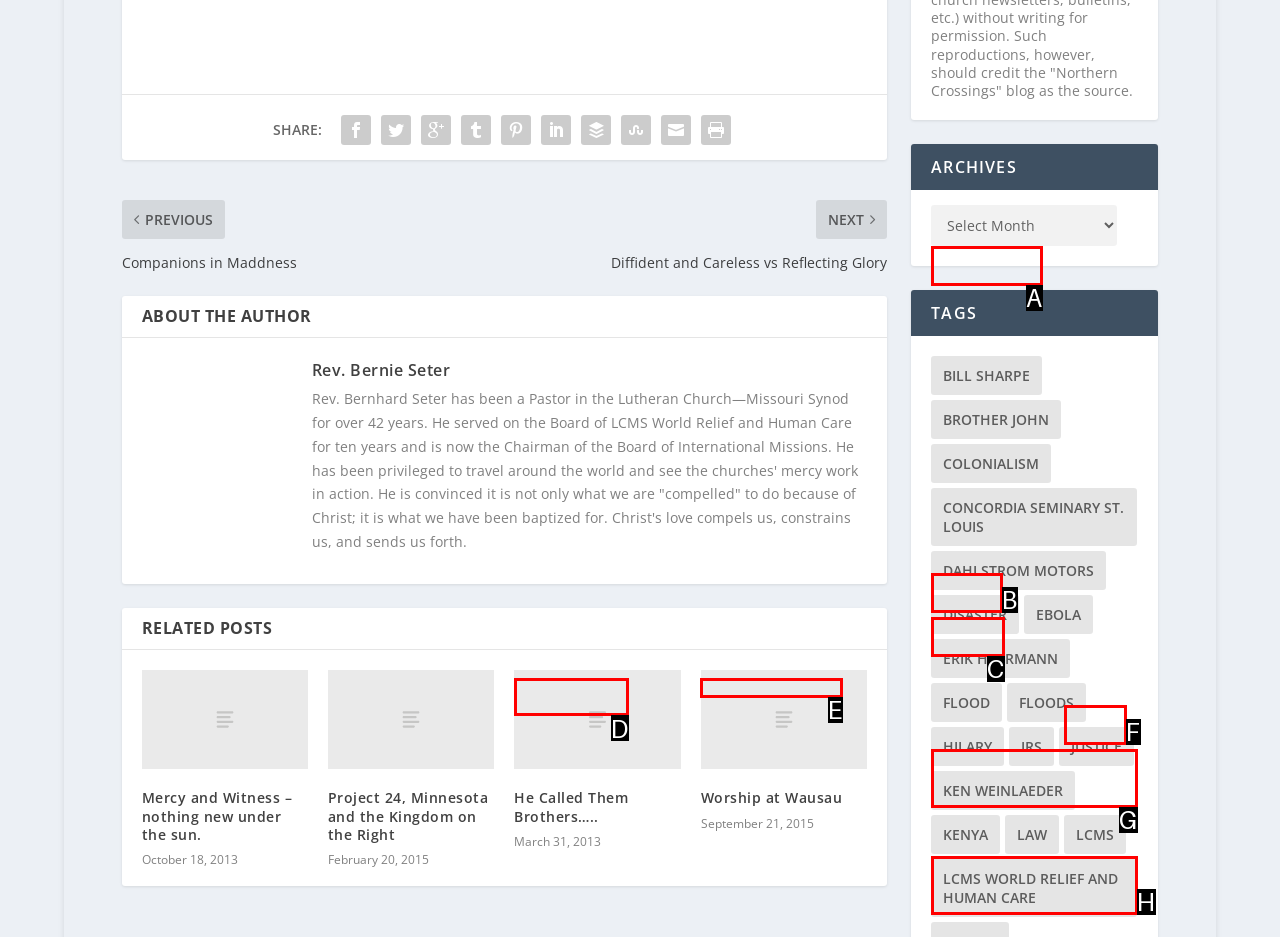Match the HTML element to the description: Lutheran Malaria Initiative. Answer with the letter of the correct option from the provided choices.

H